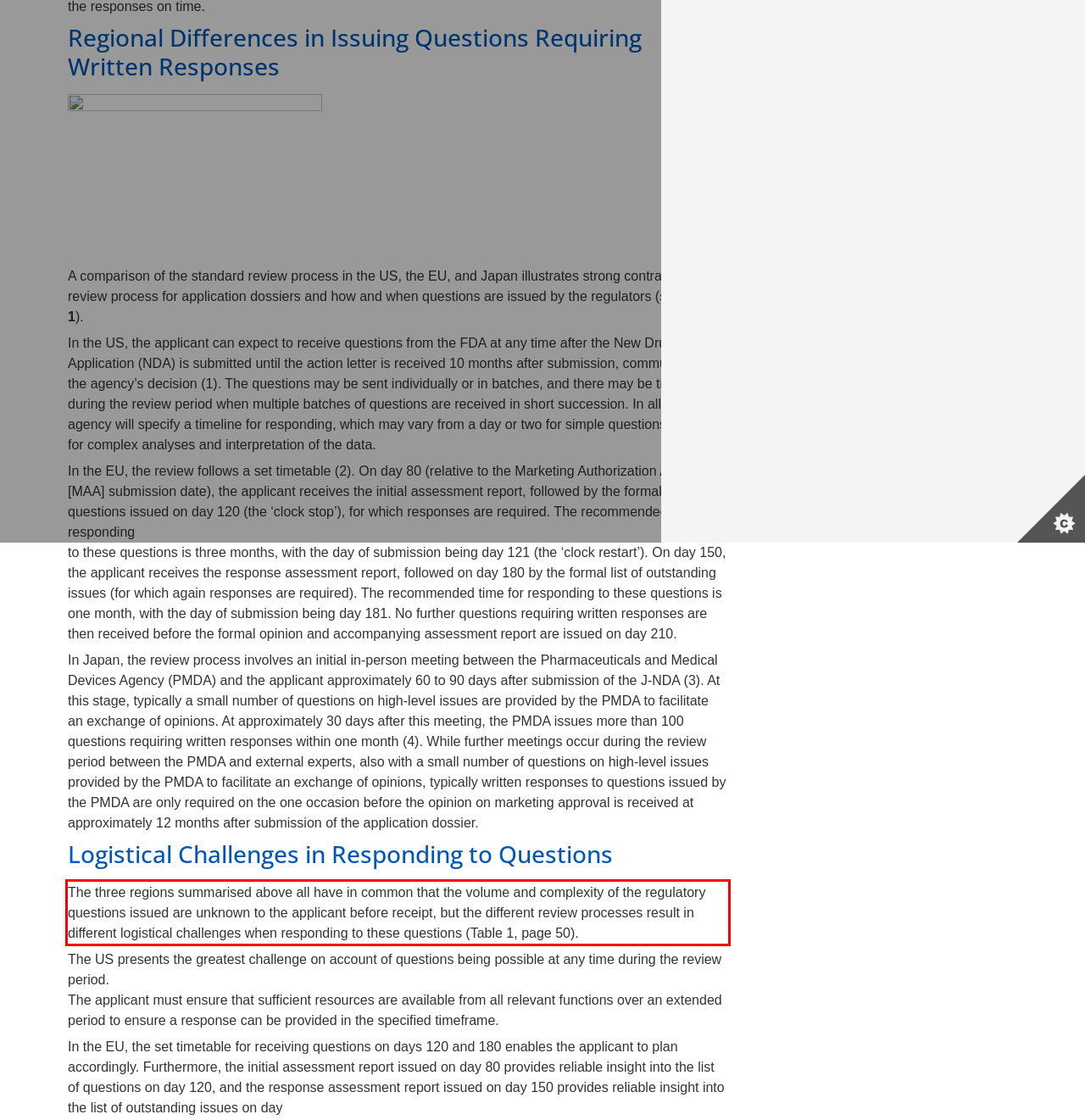You are provided with a screenshot of a webpage featuring a red rectangle bounding box. Extract the text content within this red bounding box using OCR.

The three regions summarised above all have in common that the volume and complexity of the regulatory questions issued are unknown to the applicant before receipt, but the different review processes result in different logistical challenges when responding to these questions (Table 1, page 50).